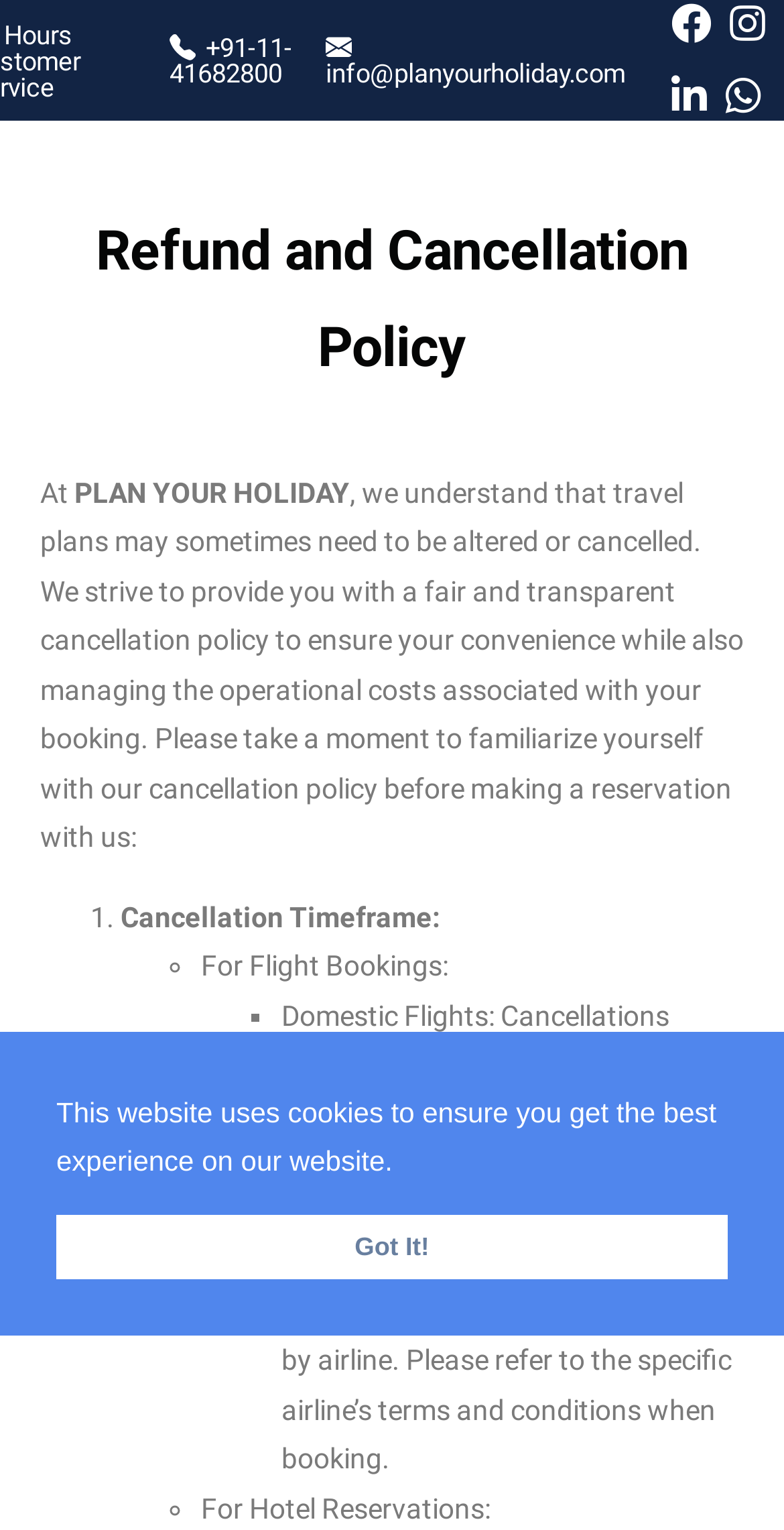Analyze and describe the webpage in a detailed narrative.

The webpage is about the Refund and Cancellation Policy of PlanYourHoliday. At the top, there is a cookie consent dialog with a message explaining the use of cookies on the website and a "Got It!" button to dismiss it. Below the dialog, there are four social media links aligned horizontally, including phone, email, and three social media icons.

The main content of the webpage starts with a heading "Refund and Cancellation Policy" followed by a brief introduction to the policy. The introduction explains that the company understands that travel plans may need to be altered or cancelled and provides a fair and transparent cancellation policy.

Below the introduction, there is a list of cancellation policies, marked with numbers and symbols. The list includes policies for flight bookings, with separate sections for domestic and international flights. The domestic flights policy states that cancellations made at least 24 hours before the scheduled departure time will be eligible for a refund, subject to airline policies and charges. The international flights policy varies by airline, and users are directed to refer to the specific airline's terms and conditions.

Finally, there is a section for hotel reservations, but the specific policy details are not provided. Overall, the webpage provides a clear and organized layout of the refund and cancellation policy of PlanYourHoliday.